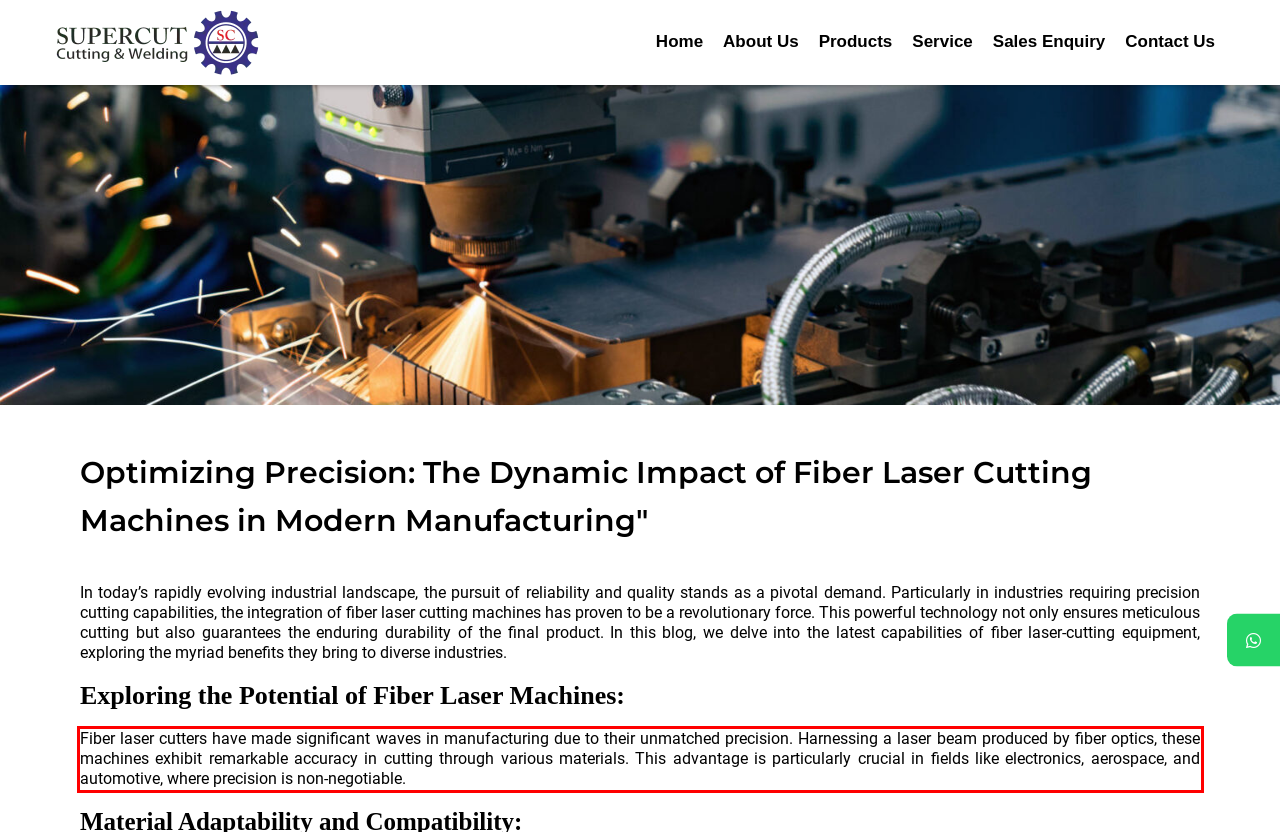Identify and transcribe the text content enclosed by the red bounding box in the given screenshot.

Fiber laser cutters have made significant waves in manufacturing due to their unmatched precision. Harnessing a laser beam produced by fiber optics, these machines exhibit remarkable accuracy in cutting through various materials. This advantage is particularly crucial in fields like electronics, aerospace, and automotive, where precision is non-negotiable.